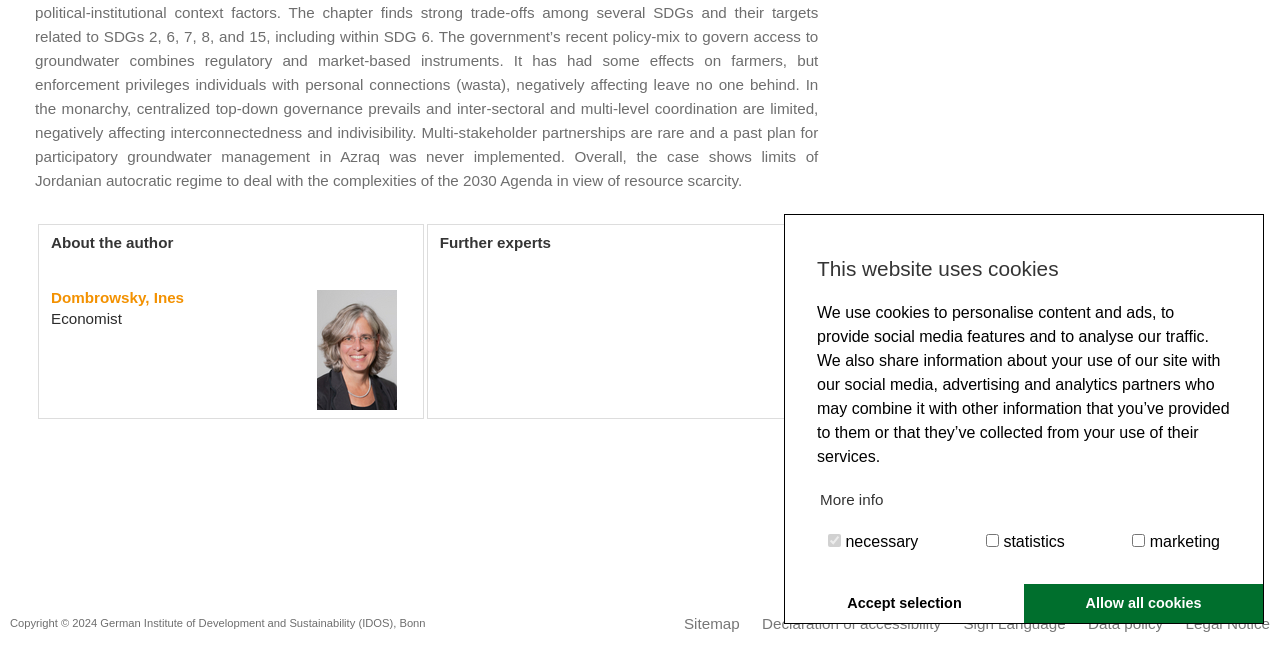Based on the element description, predict the bounding box coordinates (top-left x, top-left y, bottom-right x, bottom-right y) for the UI element in the screenshot: announcement

None